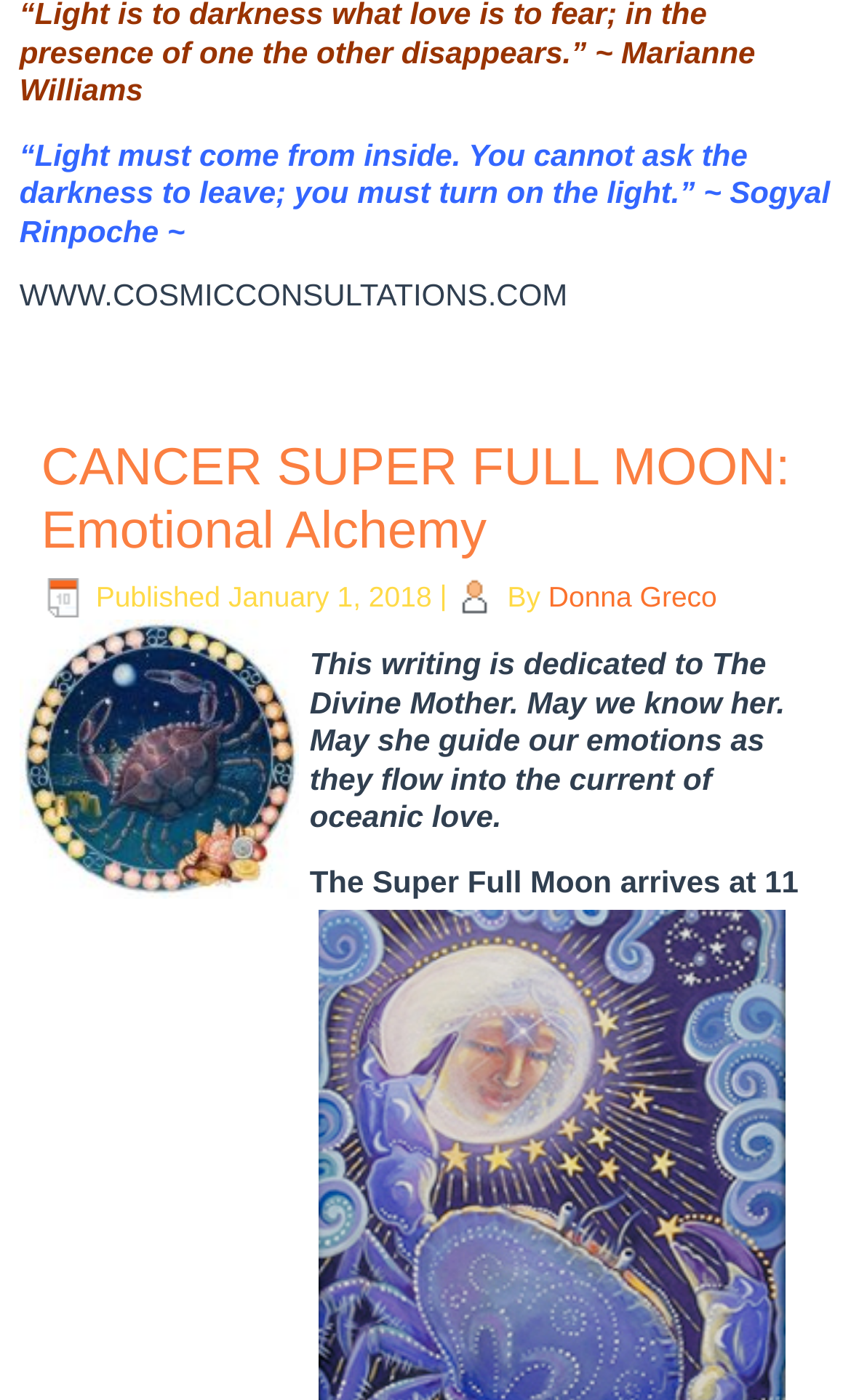Who is the author of the article?
Kindly offer a comprehensive and detailed response to the question.

The author of the article is mentioned in the text 'By Donna Greco' which is located below the publication date and time.